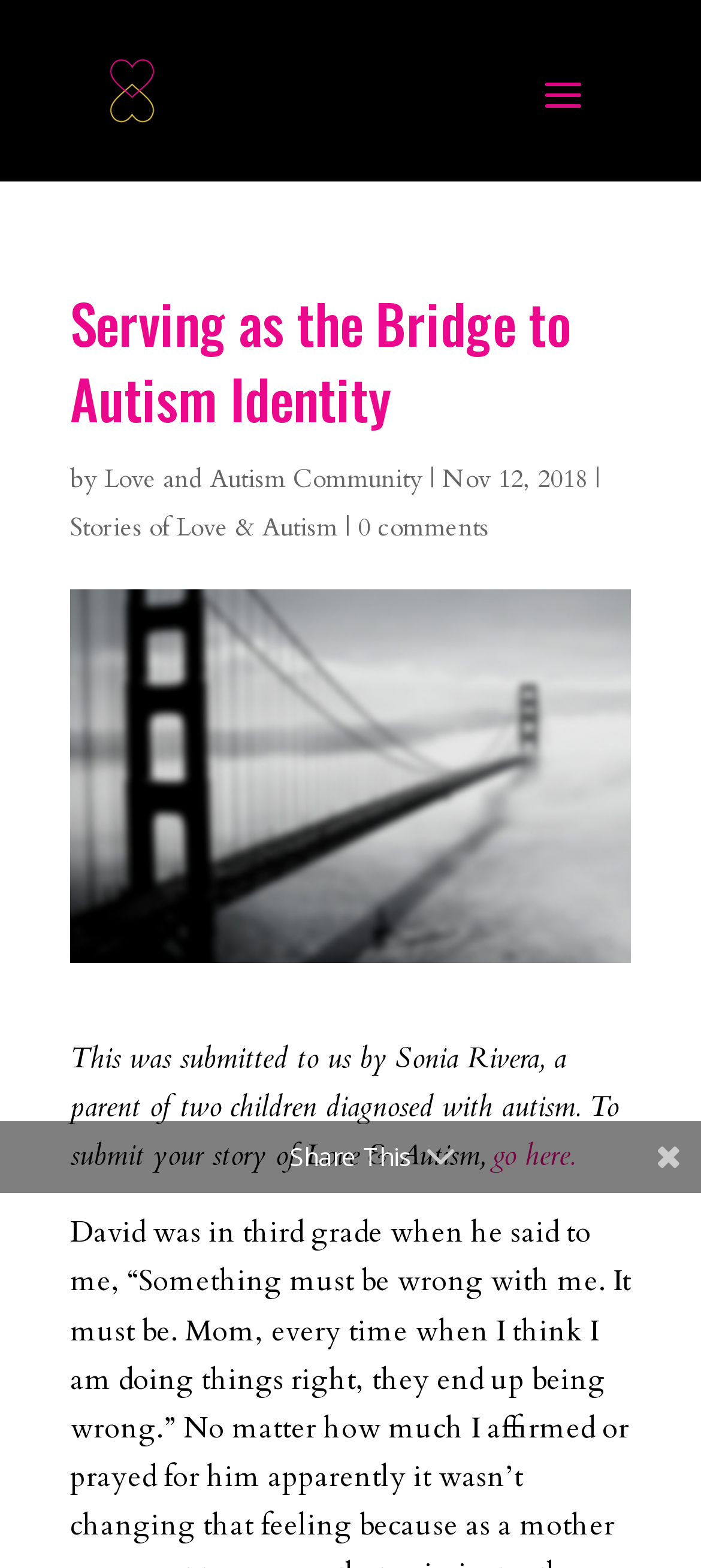Using the description: "Stories of Love & Autism", determine the UI element's bounding box coordinates. Ensure the coordinates are in the format of four float numbers between 0 and 1, i.e., [left, top, right, bottom].

[0.1, 0.326, 0.482, 0.347]